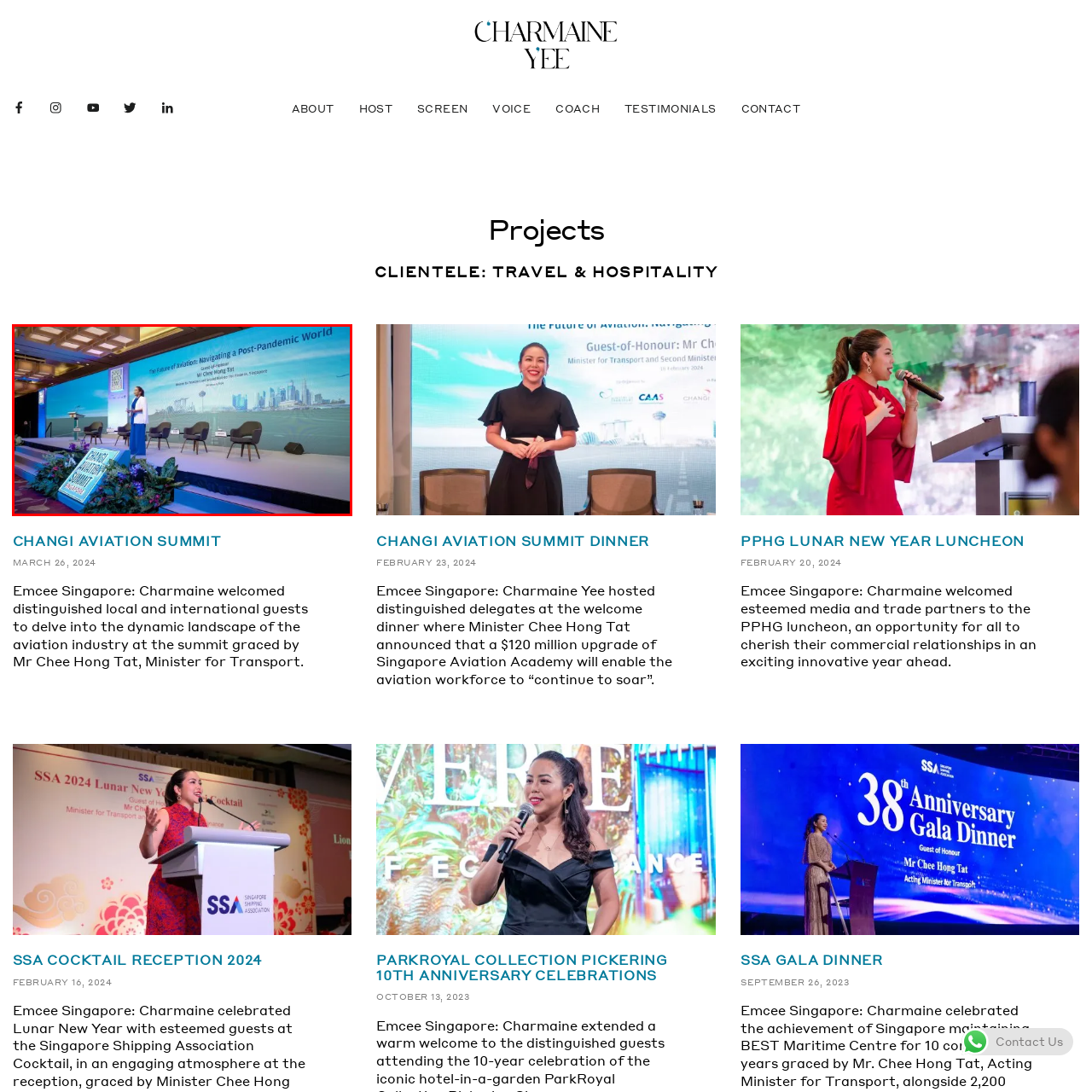Offer a detailed account of the image that is framed by the red bounding box.

In this vibrant scene captured during the Changi Aviation Summit, Charmaine Yee is seen confidently addressing an audience from a well-designed stage. Dressed elegantly, she stands beside a set of four sleek chairs arranged for panel discussions, symbolizing an engaging dialogue about the future of aviation. The backdrop boasts a stunning skyline of Singapore, blending modern architecture with hints of aviation, while a large screen displays the event's theme: "The Future of Aviation: Navigating a Post-Pandemic World." This moment highlights Charmaine's role as an emcee, welcoming distinguished guests to discuss vital topics in the aviation industry, showcasing her influence and leadership in a post-pandemic context. The atmosphere is one of professionalism and optimism, reflecting the event's significance in shaping the future of aviation in Singapore.